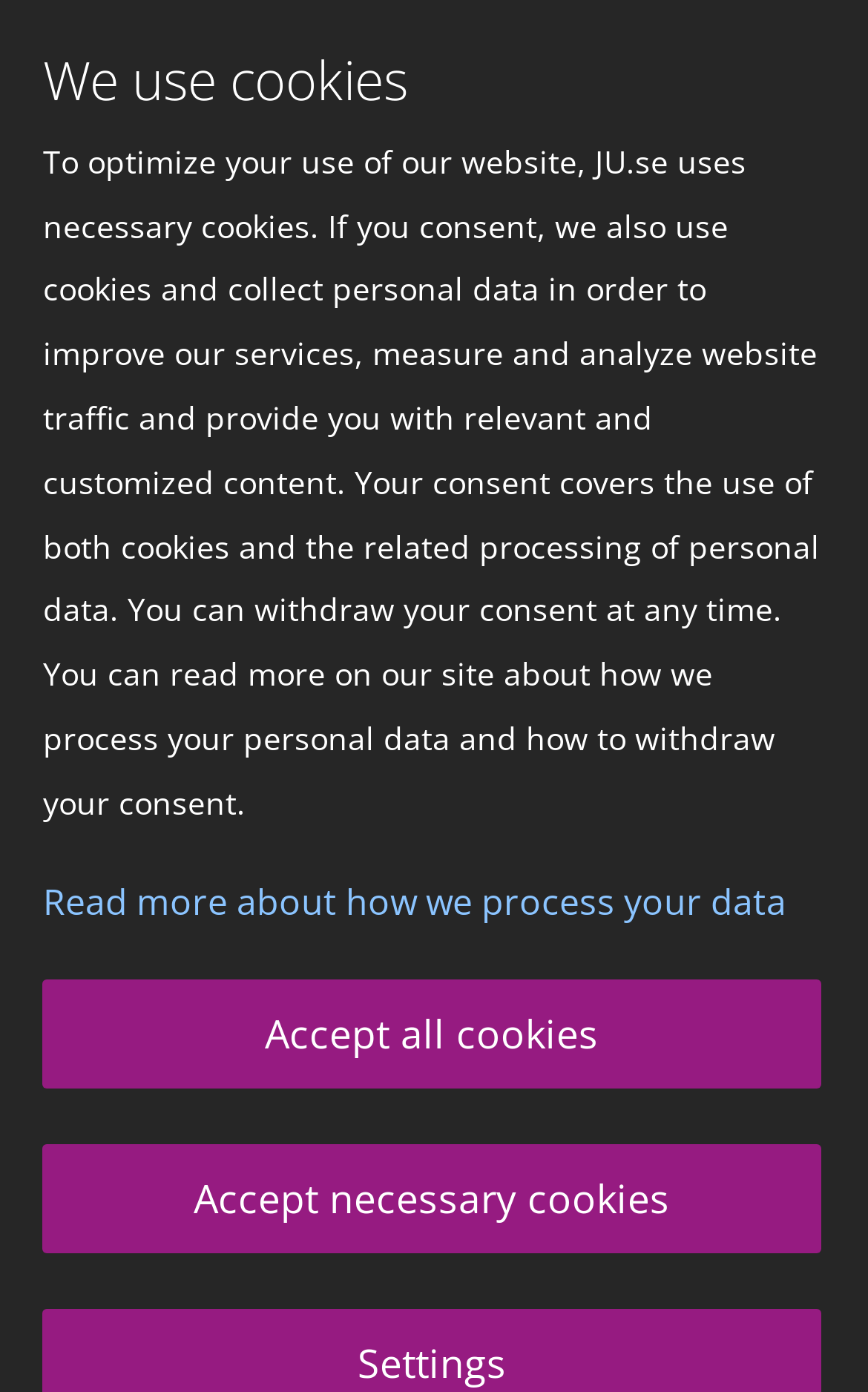What is the purpose of the button 'Accept all cookies'?
Give a thorough and detailed response to the question.

I inferred this answer by reading the static text element above the button, which explains that consenting to cookies also involves the processing of personal data, and the button is likely used to provide that consent.